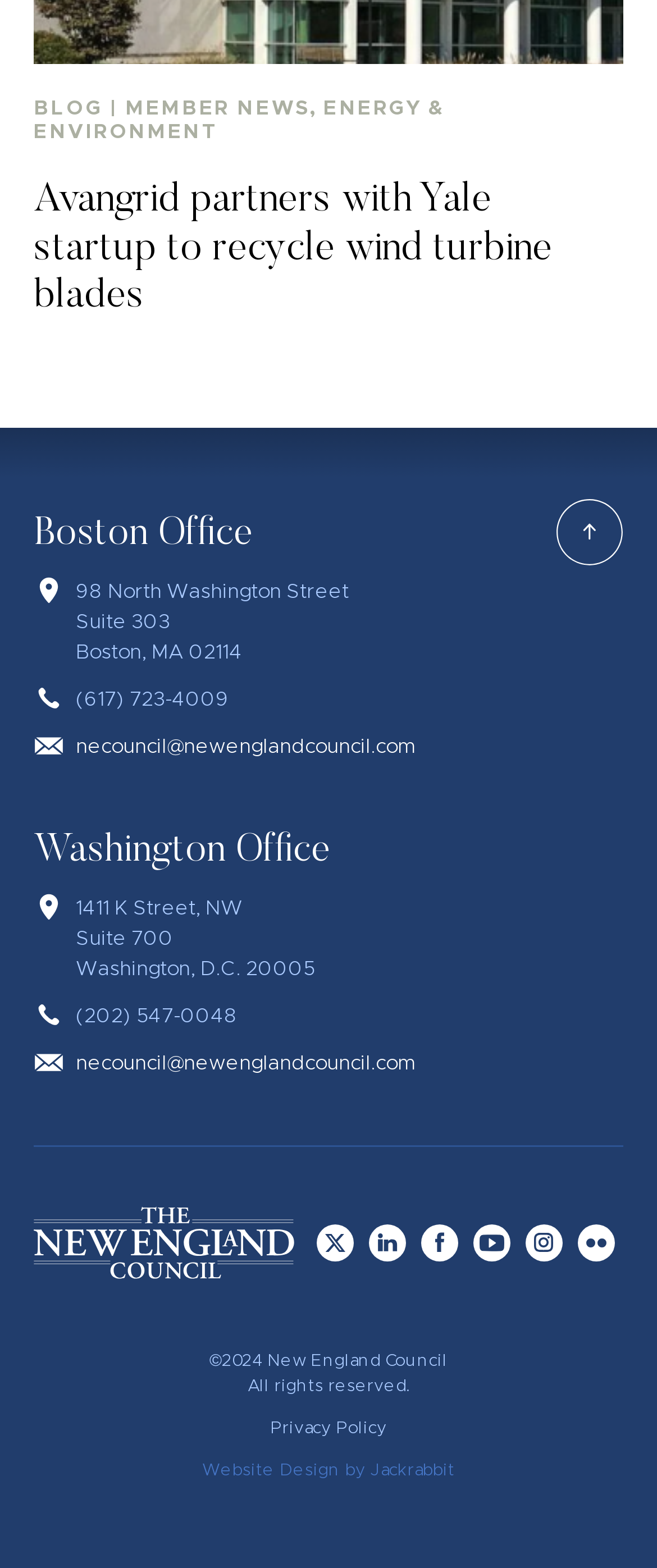What is the name of the company that designed the website?
Please answer the question with a detailed and comprehensive explanation.

The question can be answered by looking at the link element with the text 'Website Design' and the static text element with the text 'by', followed by the link element with the text 'Jackrabbit', which suggests that Jackrabbit is the company that designed the website.